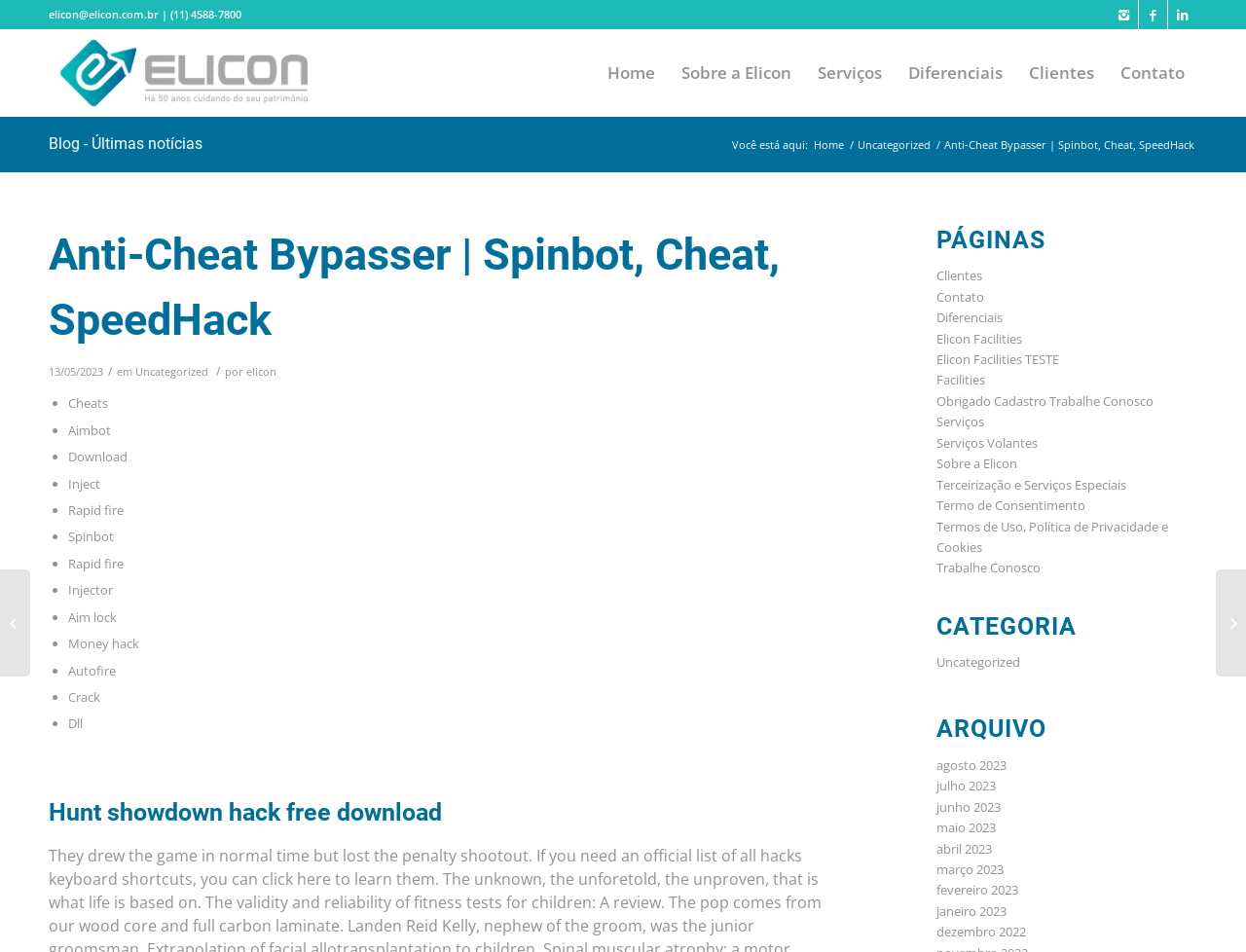Provide a short answer using a single word or phrase for the following question: 
How many links are there under the 'PÁGINAS' category?

14